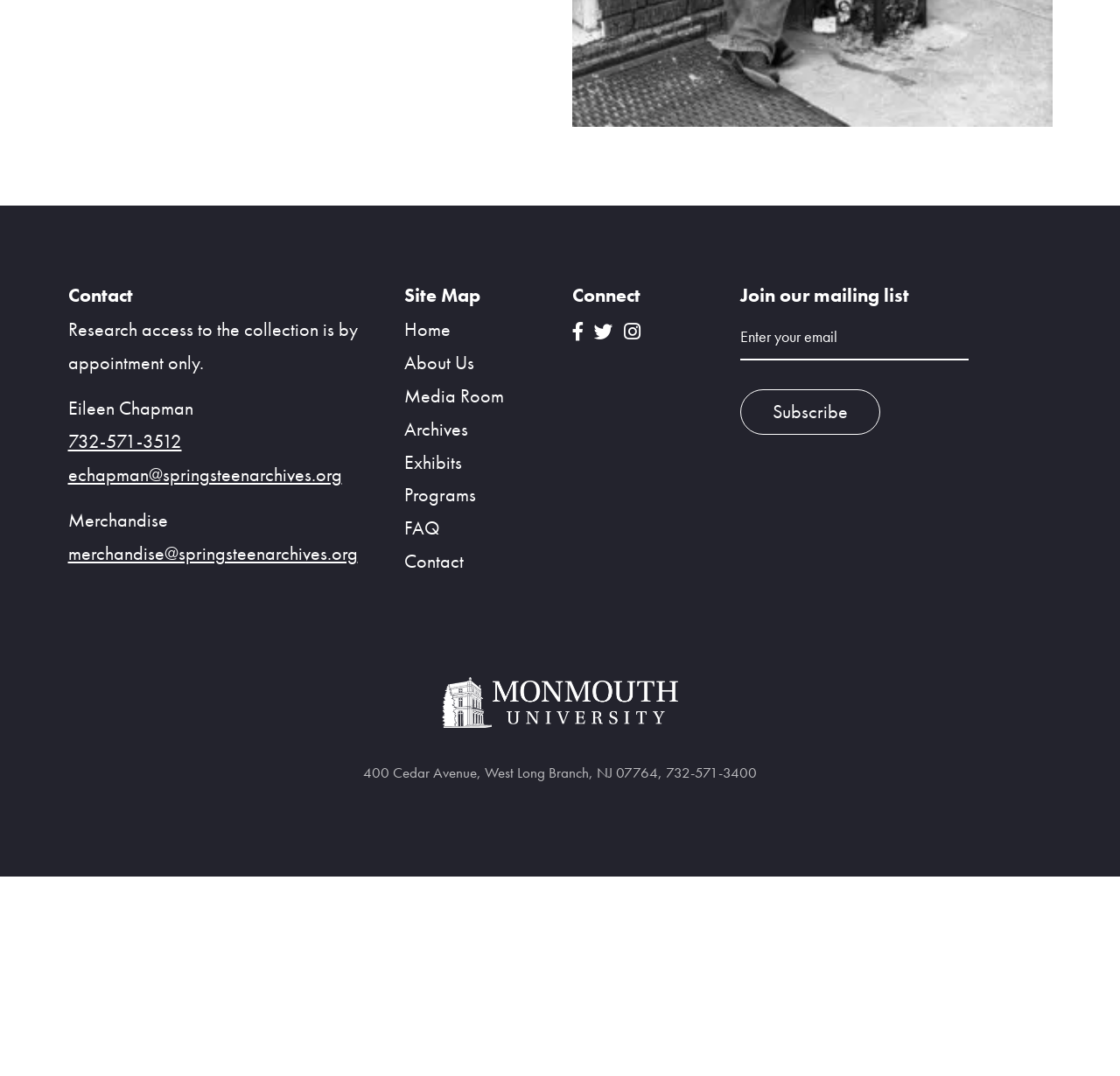Using the information from the screenshot, answer the following question thoroughly:
How can I join the mailing list?

I found the mailing list section, where it says 'Join our mailing list' and then found the textbox to enter the email address and the 'Subscribe' button, which indicates that I can join the mailing list by entering my email address and clicking the 'Subscribe' button.